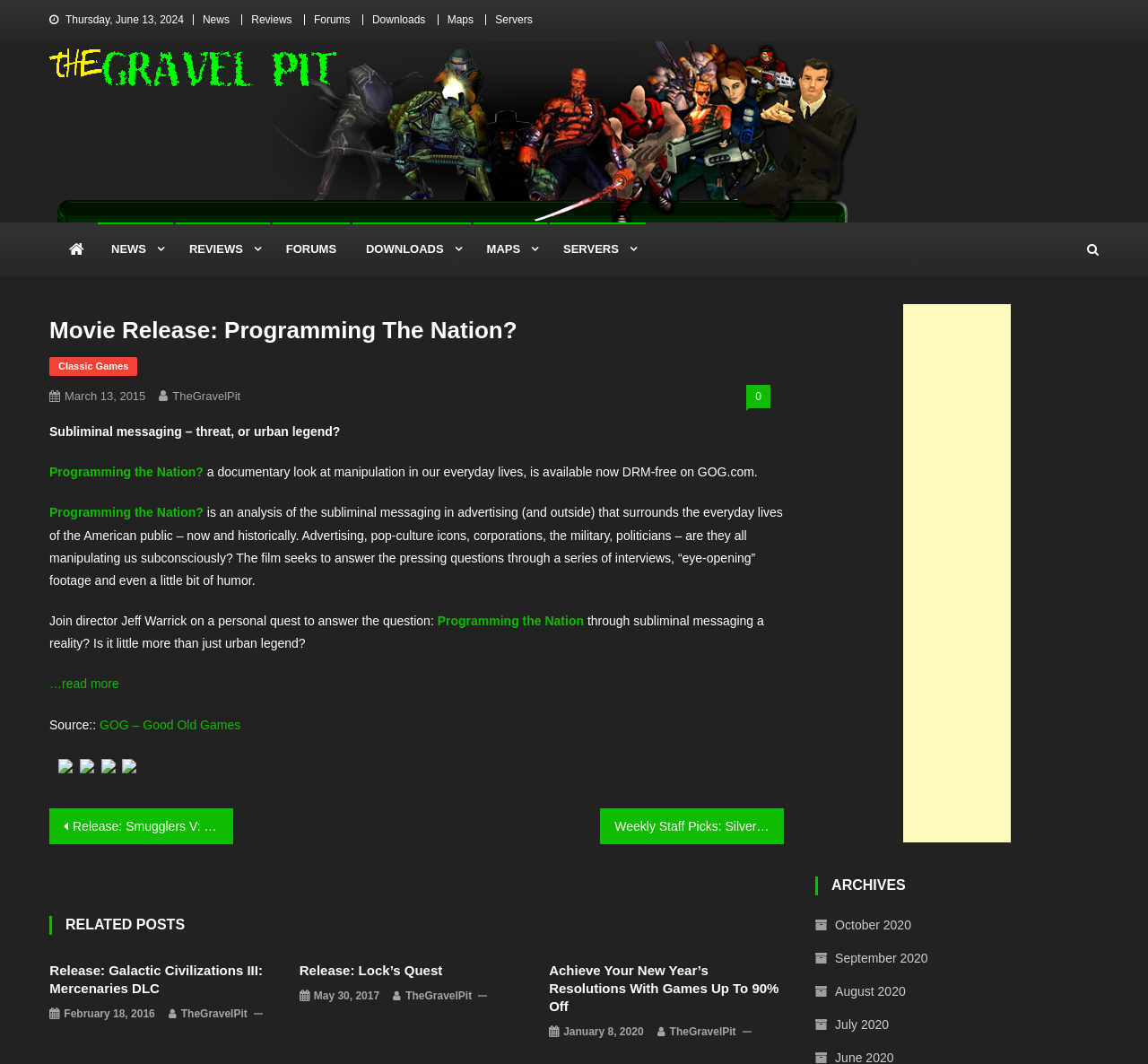Specify the bounding box coordinates for the region that must be clicked to perform the given instruction: "Click on the 'NEWS' link".

[0.176, 0.013, 0.2, 0.024]